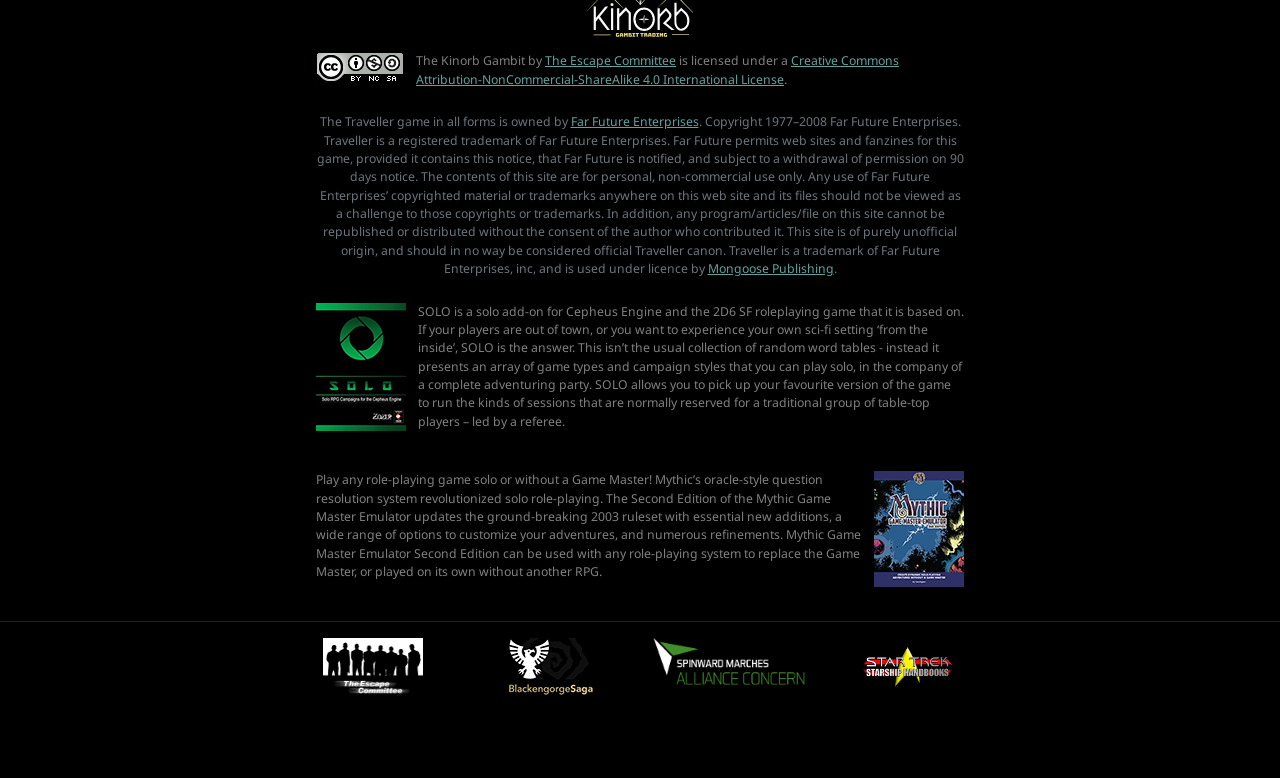Please locate the bounding box coordinates for the element that should be clicked to achieve the following instruction: "Check out the Word Mill Games: Mythic Game Master Emulator Second Edition". Ensure the coordinates are given as four float numbers between 0 and 1, i.e., [left, top, right, bottom].

[0.673, 0.606, 0.753, 0.768]